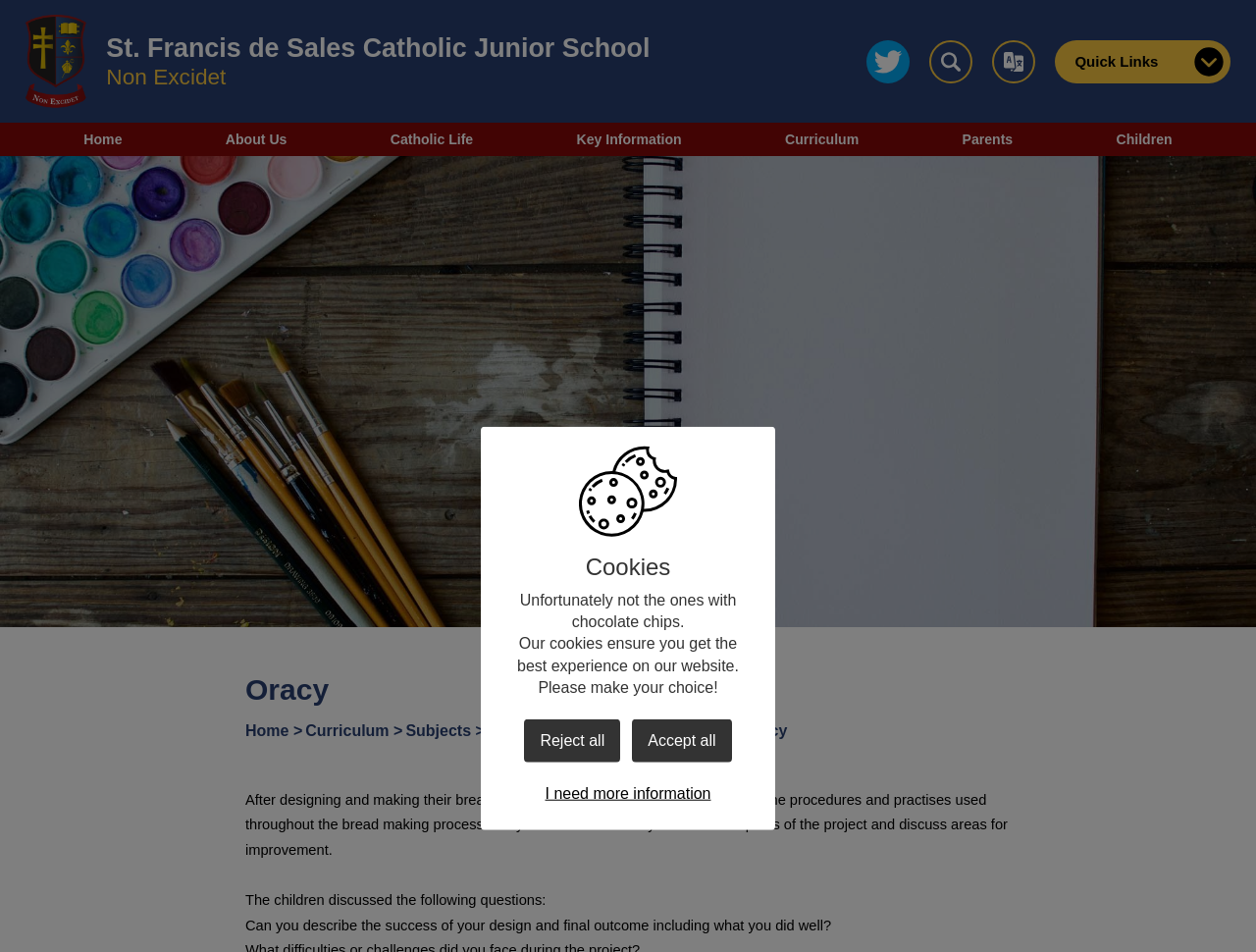Locate and provide the bounding box coordinates for the HTML element that matches this description: "Design and Technology".

[0.388, 0.759, 0.528, 0.777]